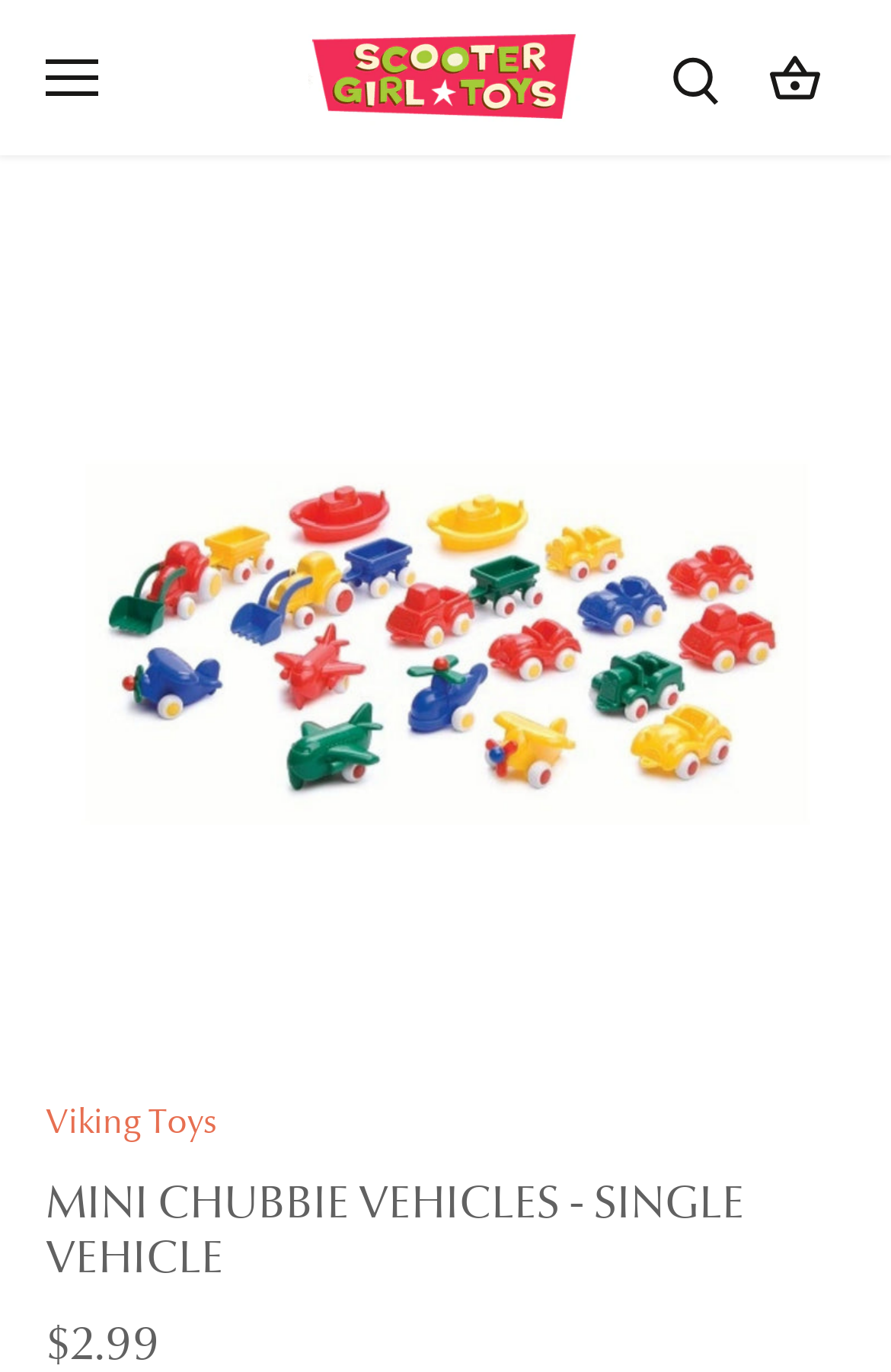Offer a detailed account of what is visible on the webpage.

The webpage is about Mini Chubbie Vehicles, specifically a single vehicle, and is part of the Scooter Girl Toys website. At the top left corner, there is a link to open the navigation menu. Next to it, there is a link to the Scooter Girl Toys Toronto website, accompanied by a small image of the logo. 

On the top right corner, there are three links: "Search", "Go to cart", each with a small icon. Below these links, there is a large section that takes up most of the page, containing an image slider with multiple options. 

At the bottom left corner, there is a link to Viking Toys. Above it, there is a large heading that reads "MINI CHUBBIE VEHICLES - SINGLE VEHICLE". The webpage also provides a brief description of Little Chubbies by Viking toys, mentioning that they are made of soft, pliable plastic with smooth round forms and no sharp edges, and have heavy-duty rust-proof steel axles and thick-walled construction.